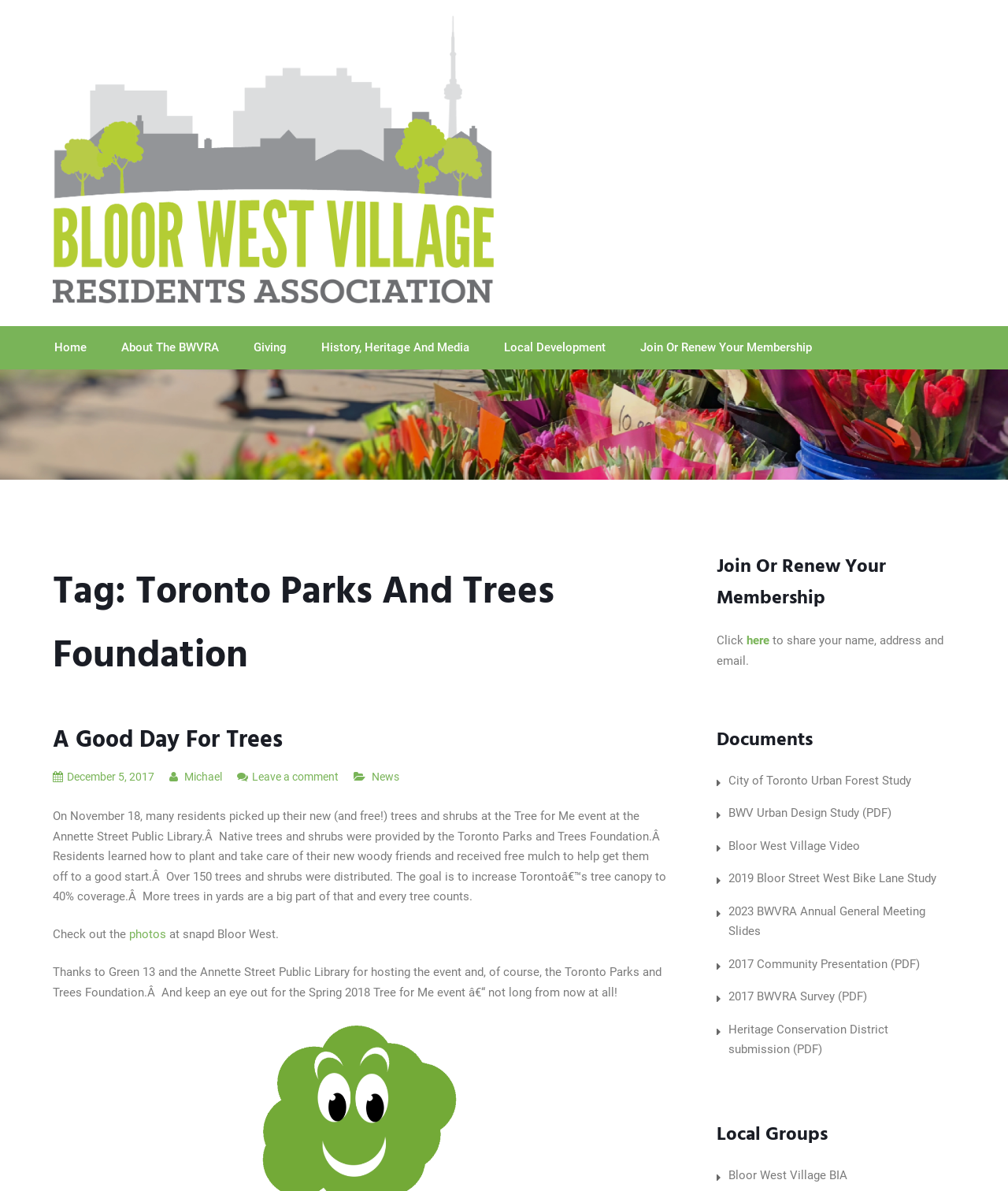Provide an in-depth caption for the webpage.

The webpage is about the Toronto Parks and Trees Foundation and the Bloor West Village Residents Association. At the top, there is a logo image of the Bloor West Village Residents Association, accompanied by a link with the same name. Below the logo, there is a navigation menu with links to different sections of the website, including "Home", "About The BWVRA", "Giving", "History, Heritage And Media", "Local Development", and "Join Or Renew Your Membership".

The main content of the webpage is divided into several sections. The first section has a heading "Tag: Toronto Parks And Trees Foundation" and features an article titled "A Good Day For Trees". The article describes an event where residents picked up free trees and shrubs at the Tree for Me event at the Annette Street Public Library, provided by the Toronto Parks and Trees Foundation. The article also mentions the goal of increasing Toronto's tree canopy to 40% coverage.

Below the article, there are links to related news and a call to action to leave a comment. On the right side of the article, there is a section with a heading "Join Or Renew Your Membership" that encourages users to share their name, address, and email.

Further down the page, there are sections with headings "Documents" and "Local Groups". The "Documents" section features links to various PDF files and studies related to urban forestry, bike lanes, and community presentations. The "Local Groups" section has a link to the Bloor West Village BIA.

Overall, the webpage provides information about the Toronto Parks and Trees Foundation and the Bloor West Village Residents Association, with a focus on community events, membership, and local initiatives.